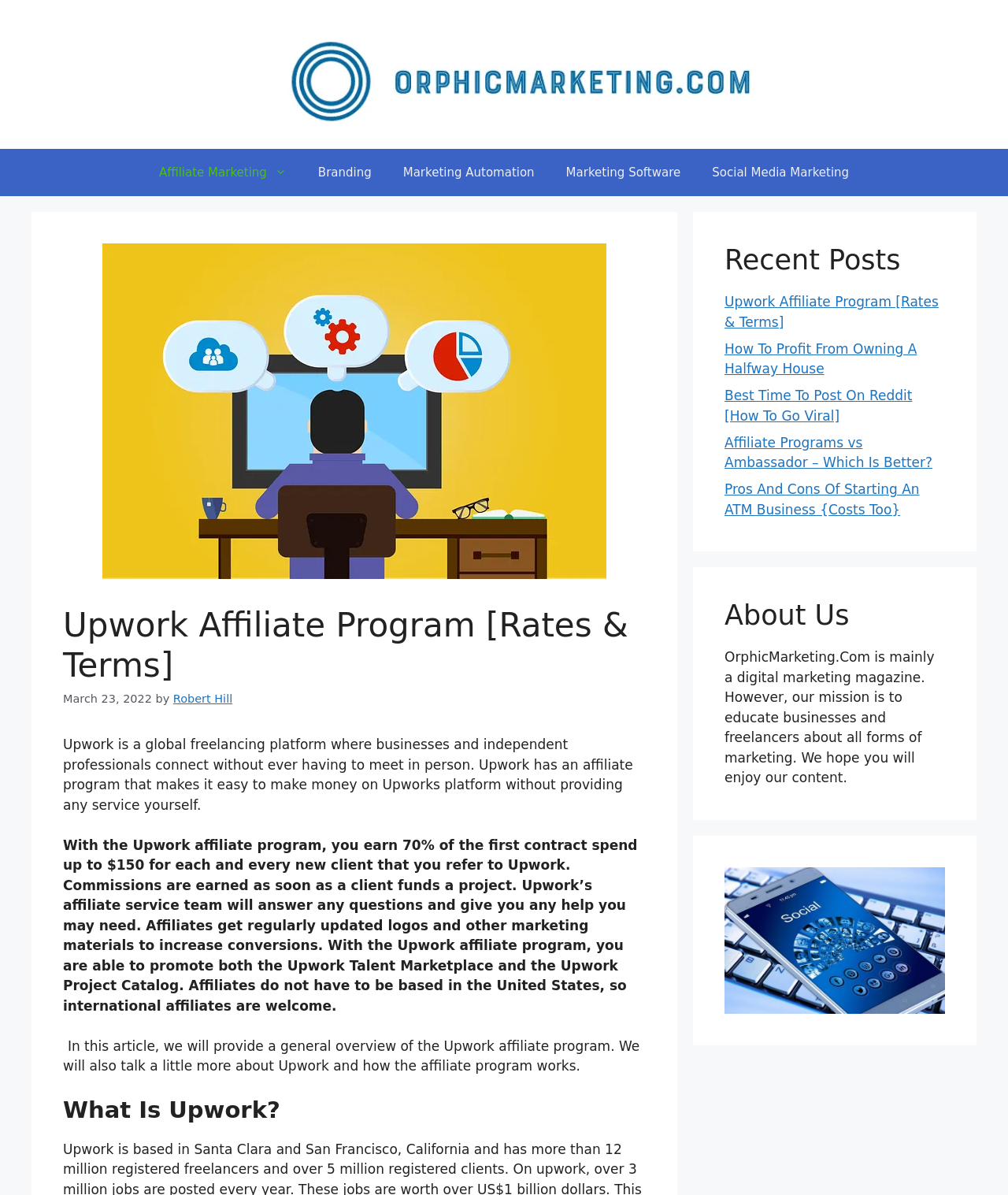Locate the bounding box coordinates of the clickable part needed for the task: "Click on the 'Affiliate Marketing' link".

[0.142, 0.125, 0.3, 0.164]